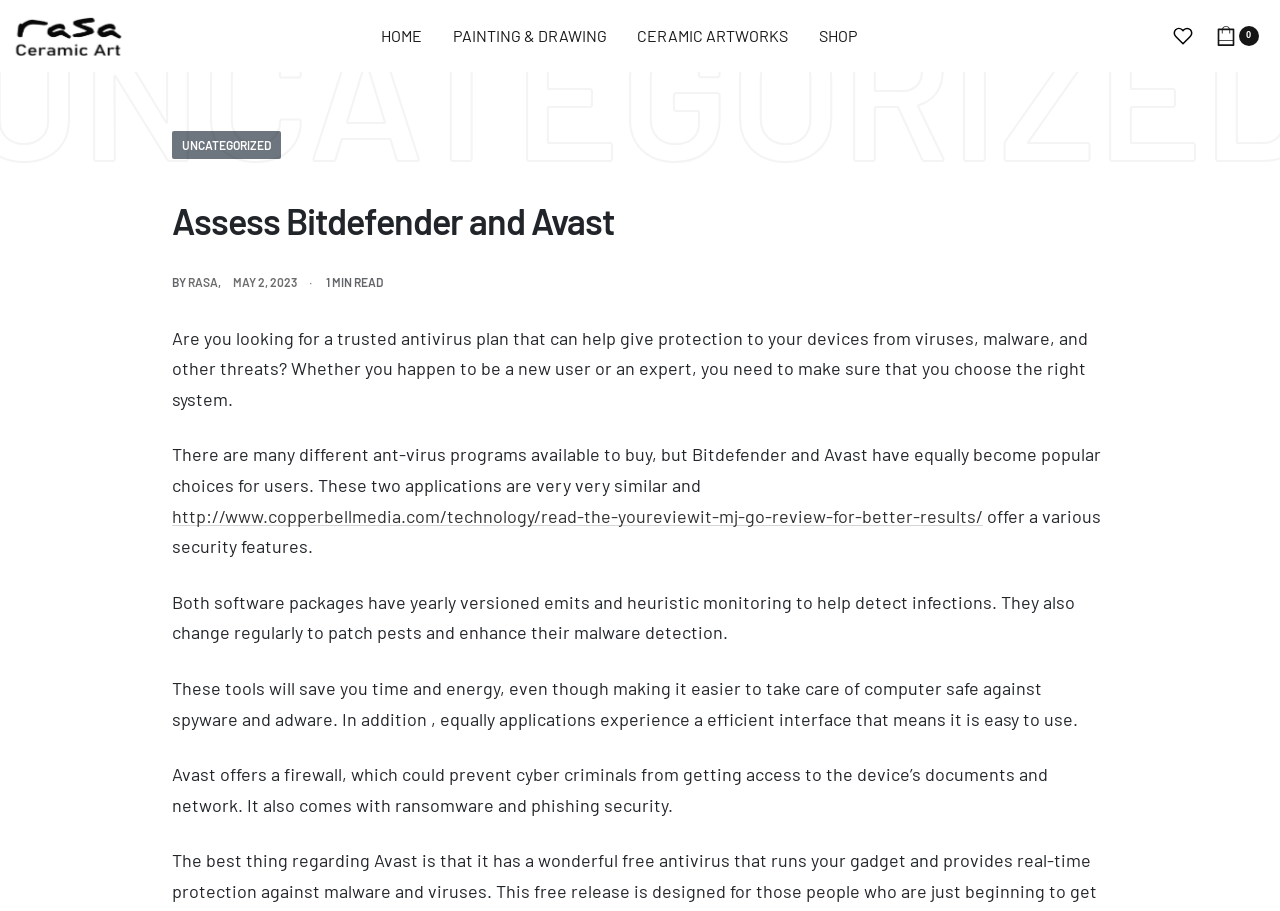What feature does Avast offer to prevent cyber criminals?
Using the visual information, respond with a single word or phrase.

Firewall